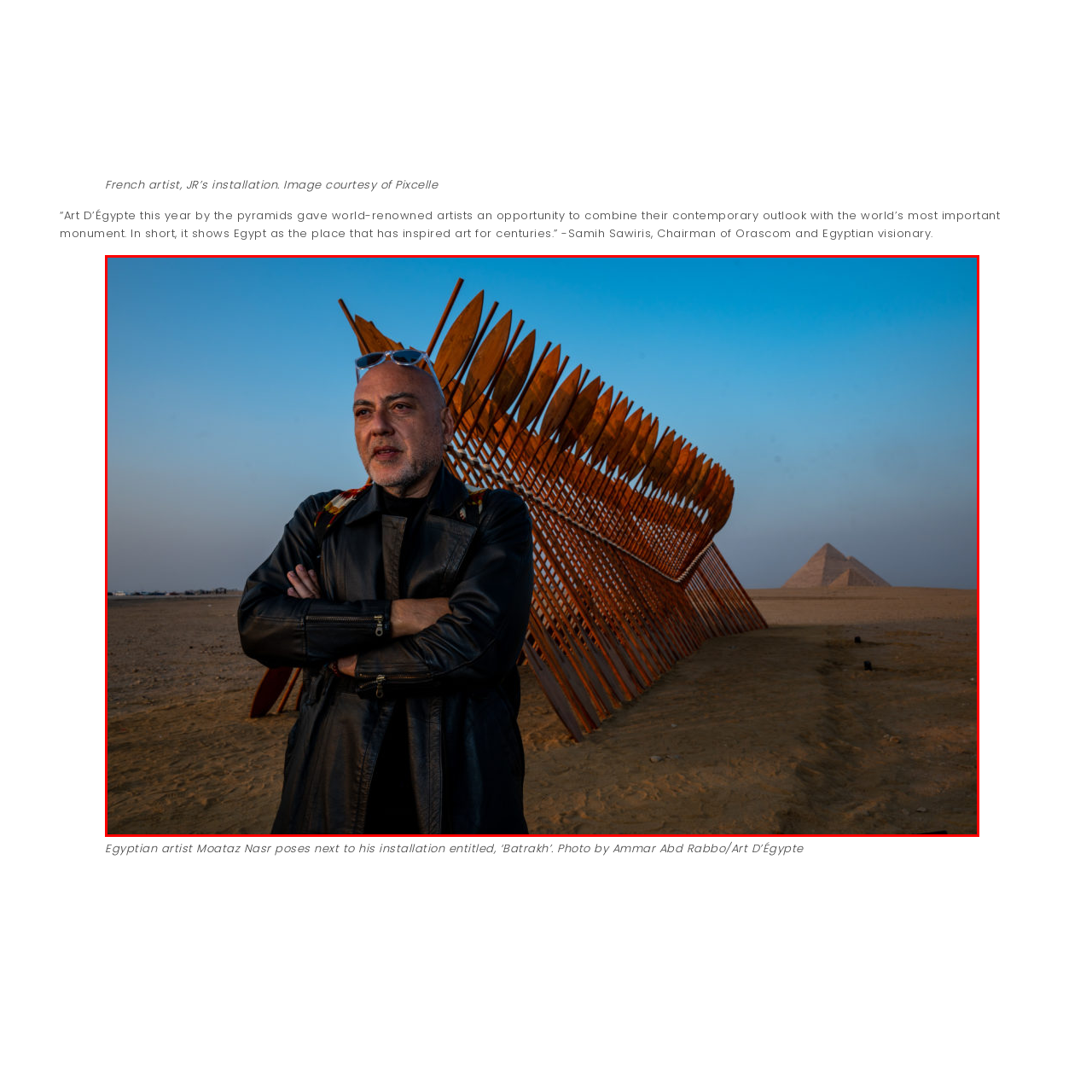What is the title of the sculpture?
Look at the image section surrounded by the red bounding box and provide a concise answer in one word or phrase.

Batrakh